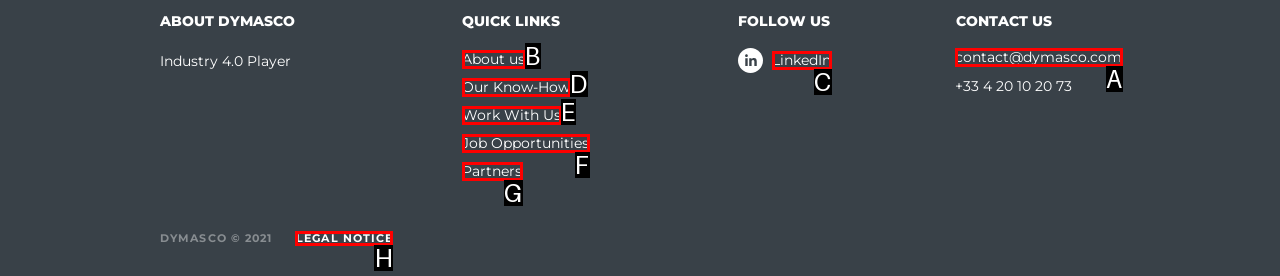Select the right option to accomplish this task: View legal notice. Reply with the letter corresponding to the correct UI element.

H